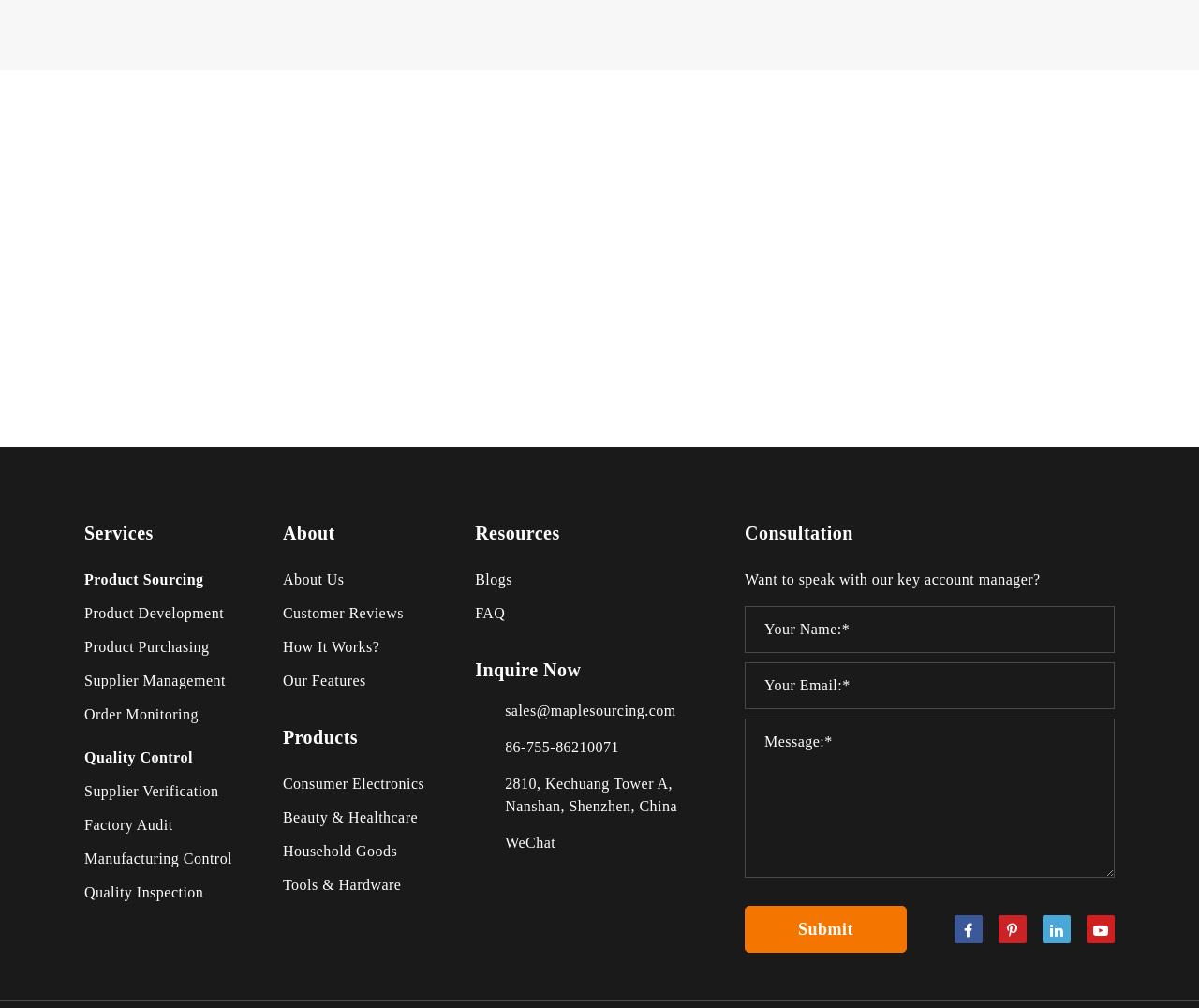Determine the bounding box coordinates of the clickable element to achieve the following action: 'Subscribe to the newsletter'. Provide the coordinates as four float values between 0 and 1, formatted as [left, top, right, bottom].

None